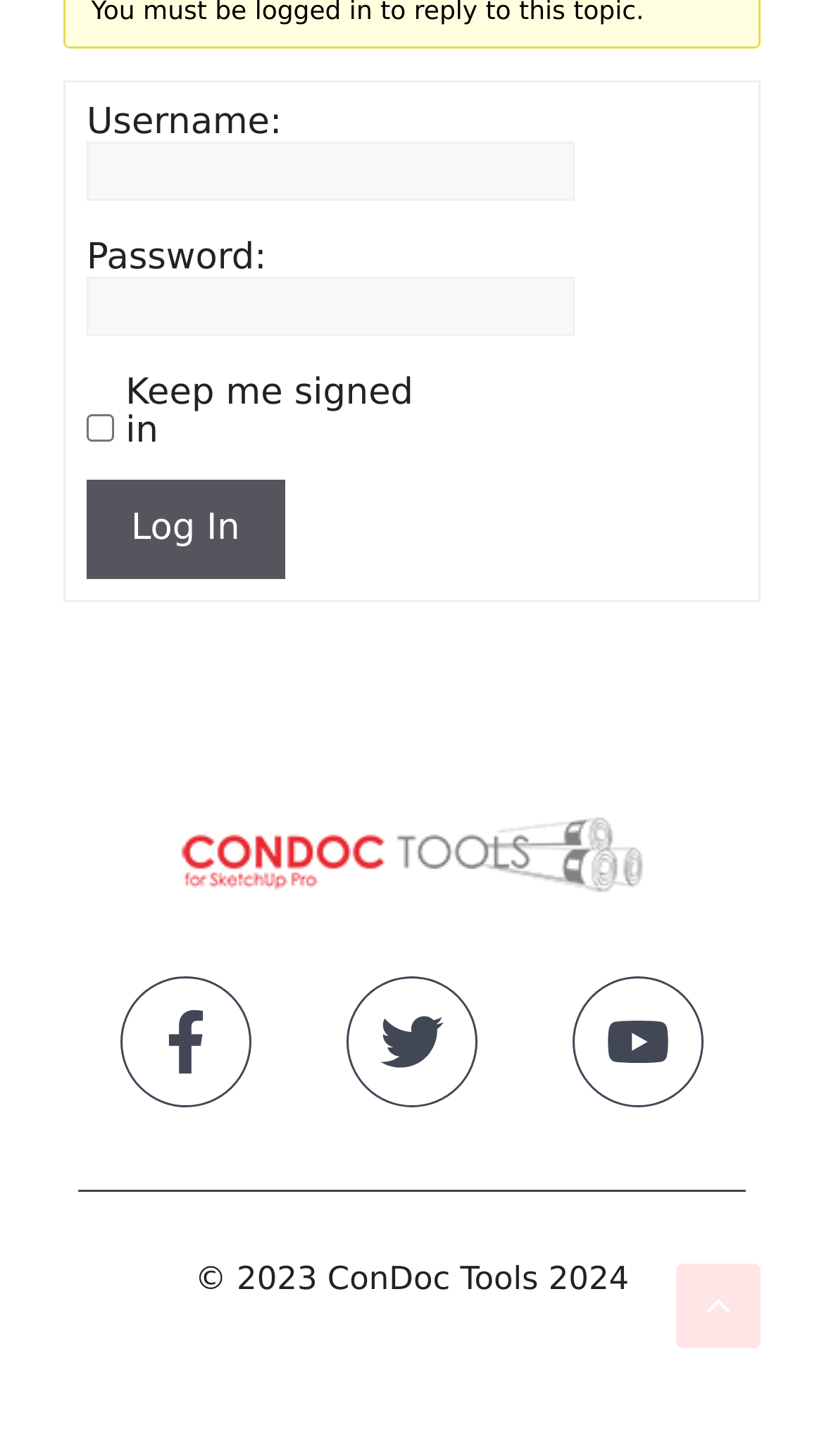Could you find the bounding box coordinates of the clickable area to complete this instruction: "Check keep me signed in"?

[0.105, 0.284, 0.138, 0.303]